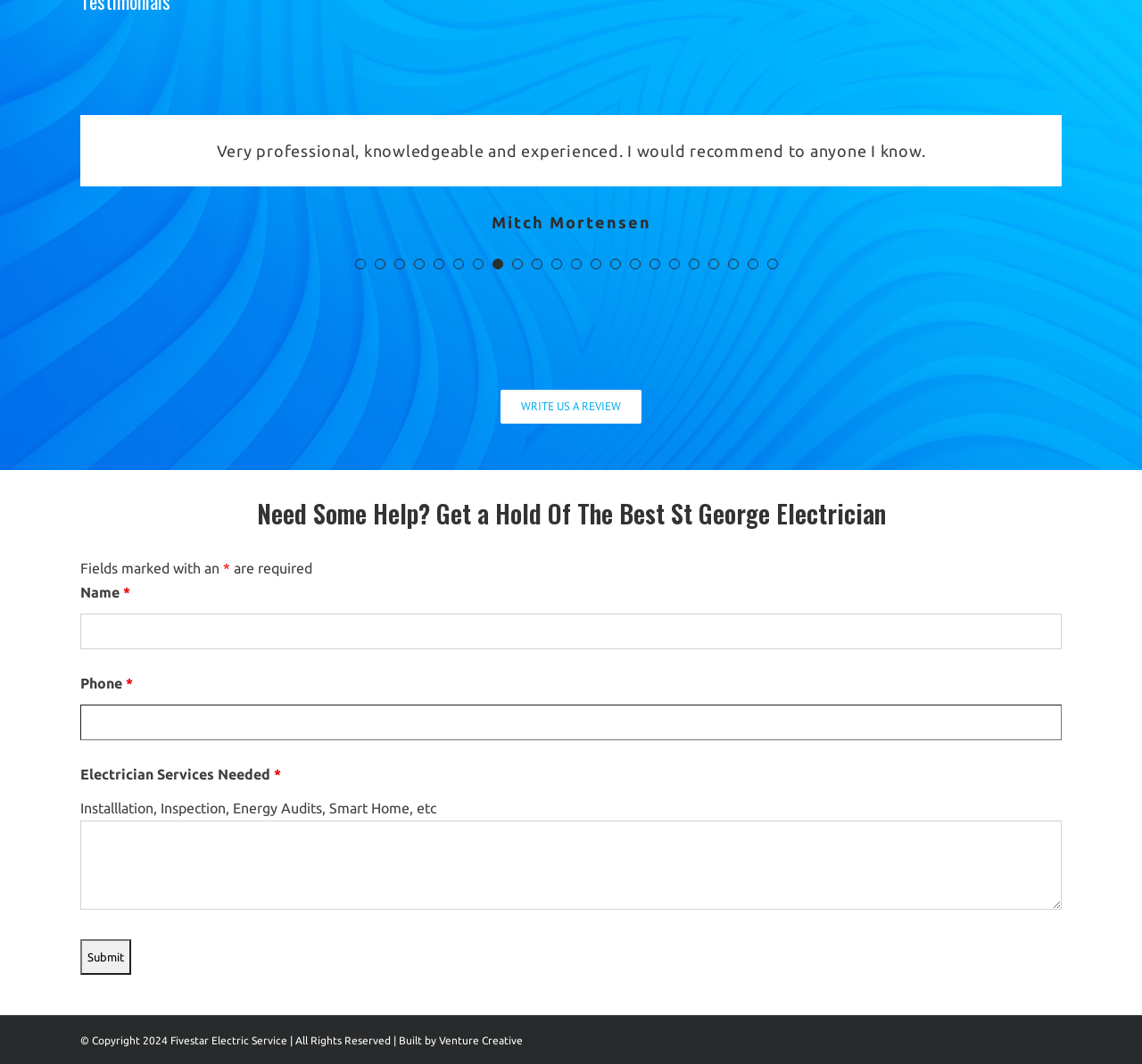Use a single word or phrase to answer the question: 
What is the company name mentioned on this webpage?

Fivestar Electric Service